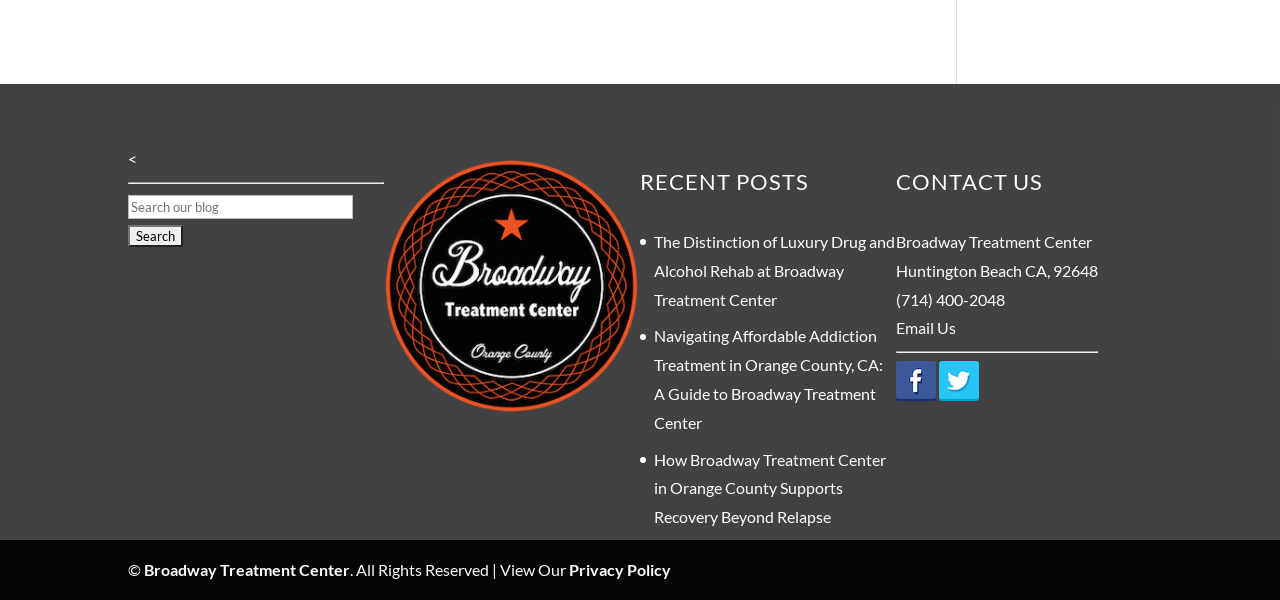Bounding box coordinates must be specified in the format (top-left x, top-left y, bottom-right x, bottom-right y). All values should be floating point numbers between 0 and 1. What are the bounding box coordinates of the UI element described as: parent_node: Search for: value="Search"

[0.1, 0.374, 0.143, 0.411]